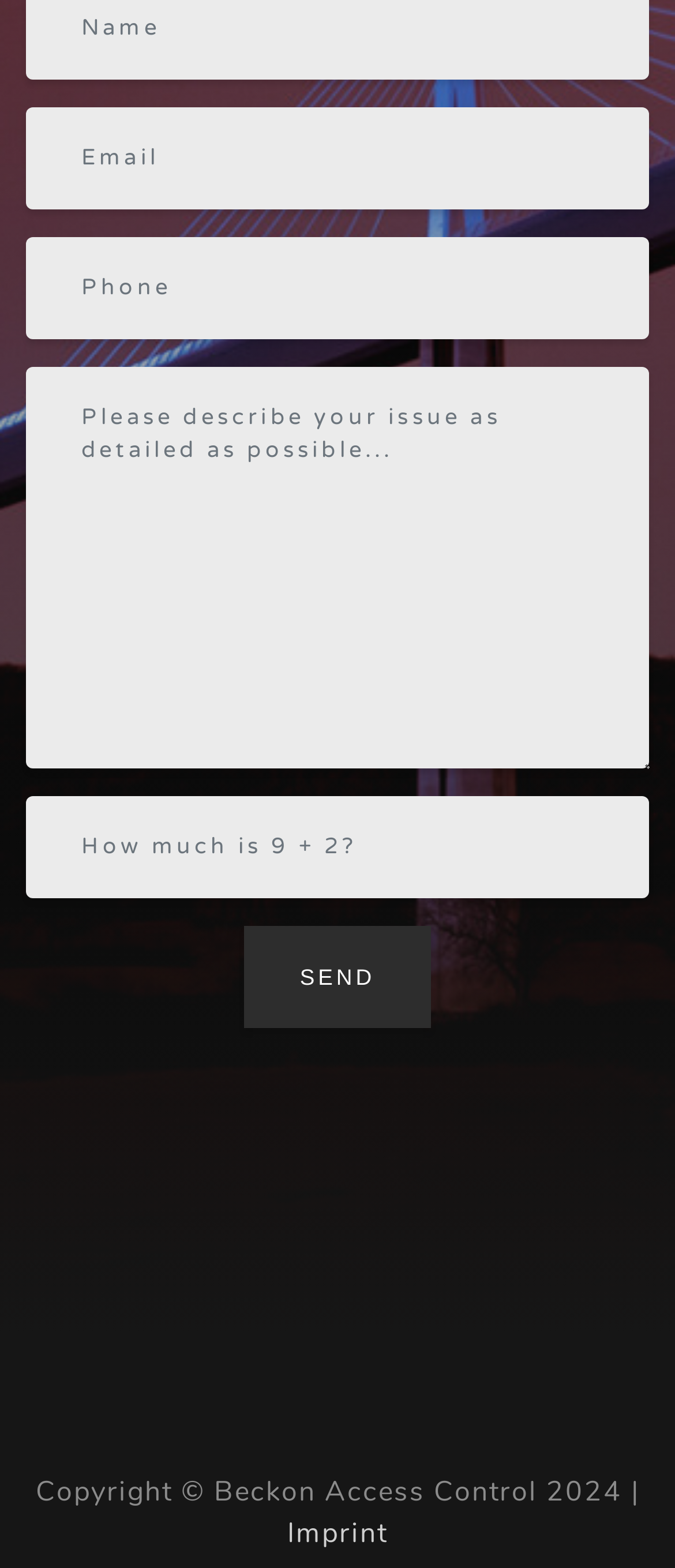Given the webpage screenshot and the description, determine the bounding box coordinates (top-left x, top-left y, bottom-right x, bottom-right y) that define the location of the UI element matching this description: Imprint

[0.426, 0.966, 0.574, 0.99]